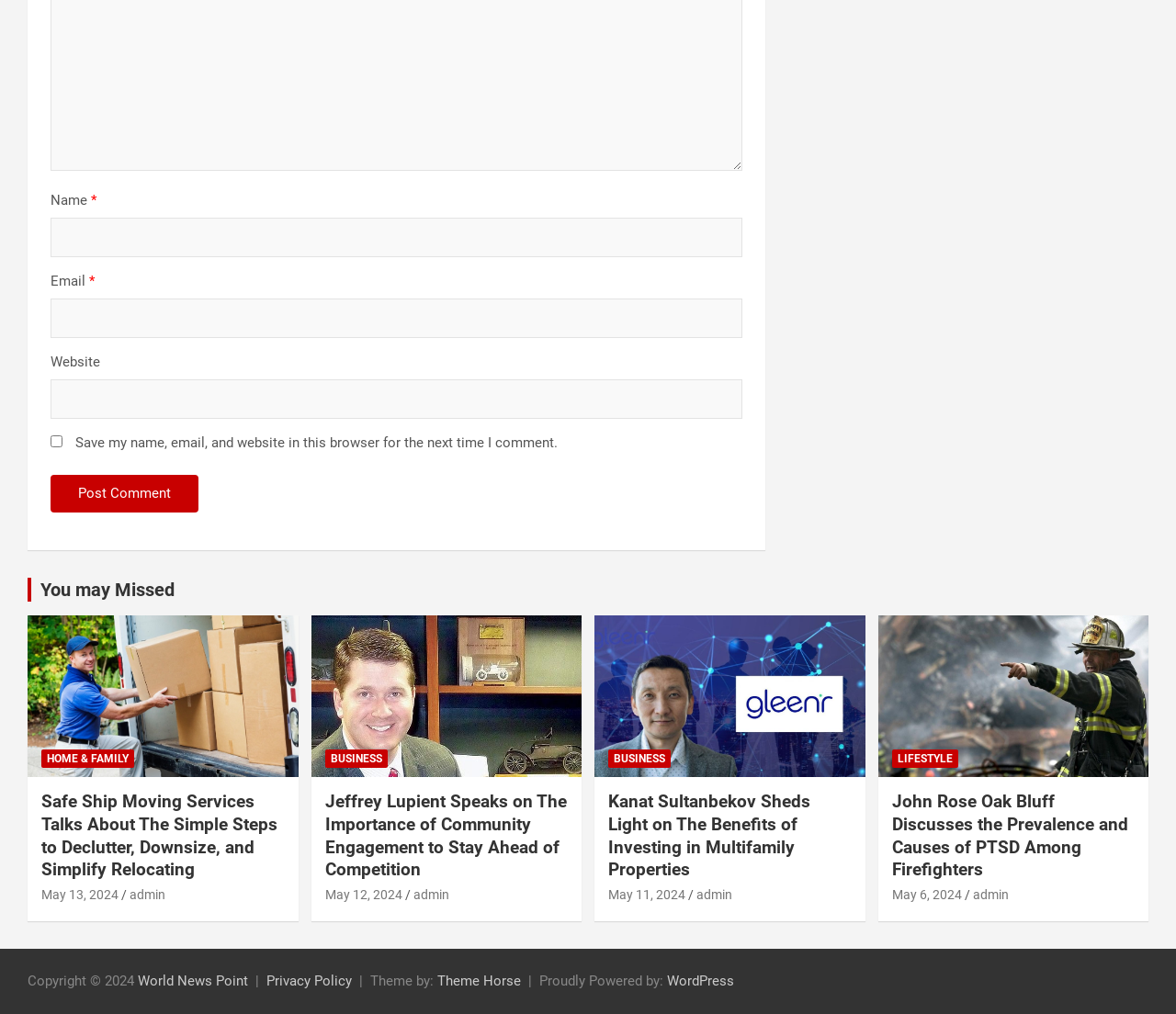What is the name of the website?
Answer the question with detailed information derived from the image.

The website's name is 'World News Point', as indicated by the link in the footer section of the webpage.